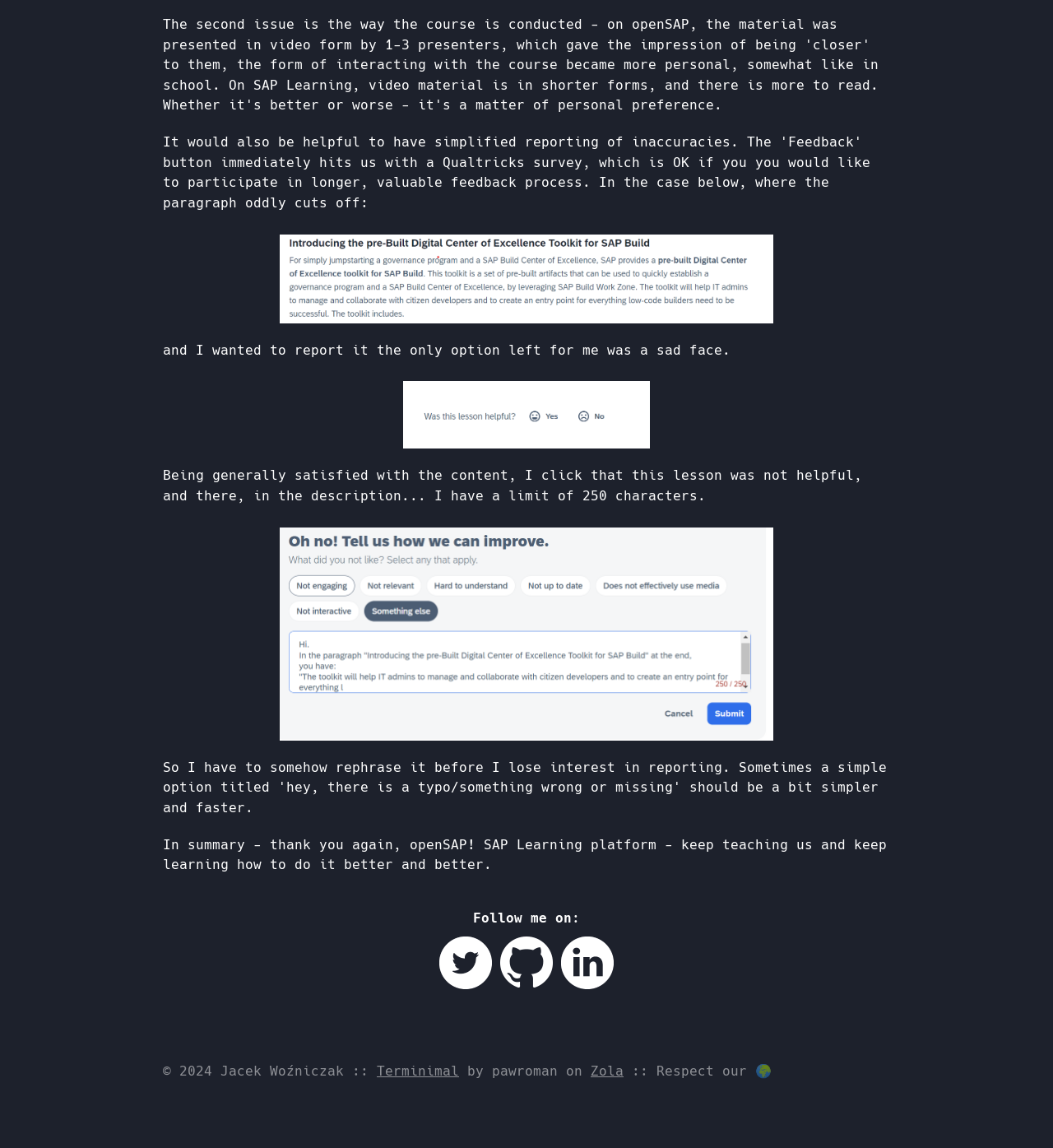Find the bounding box coordinates of the element to click in order to complete this instruction: "Follow me on Twitter". The bounding box coordinates must be four float numbers between 0 and 1, denoted as [left, top, right, bottom].

[0.417, 0.851, 0.475, 0.865]